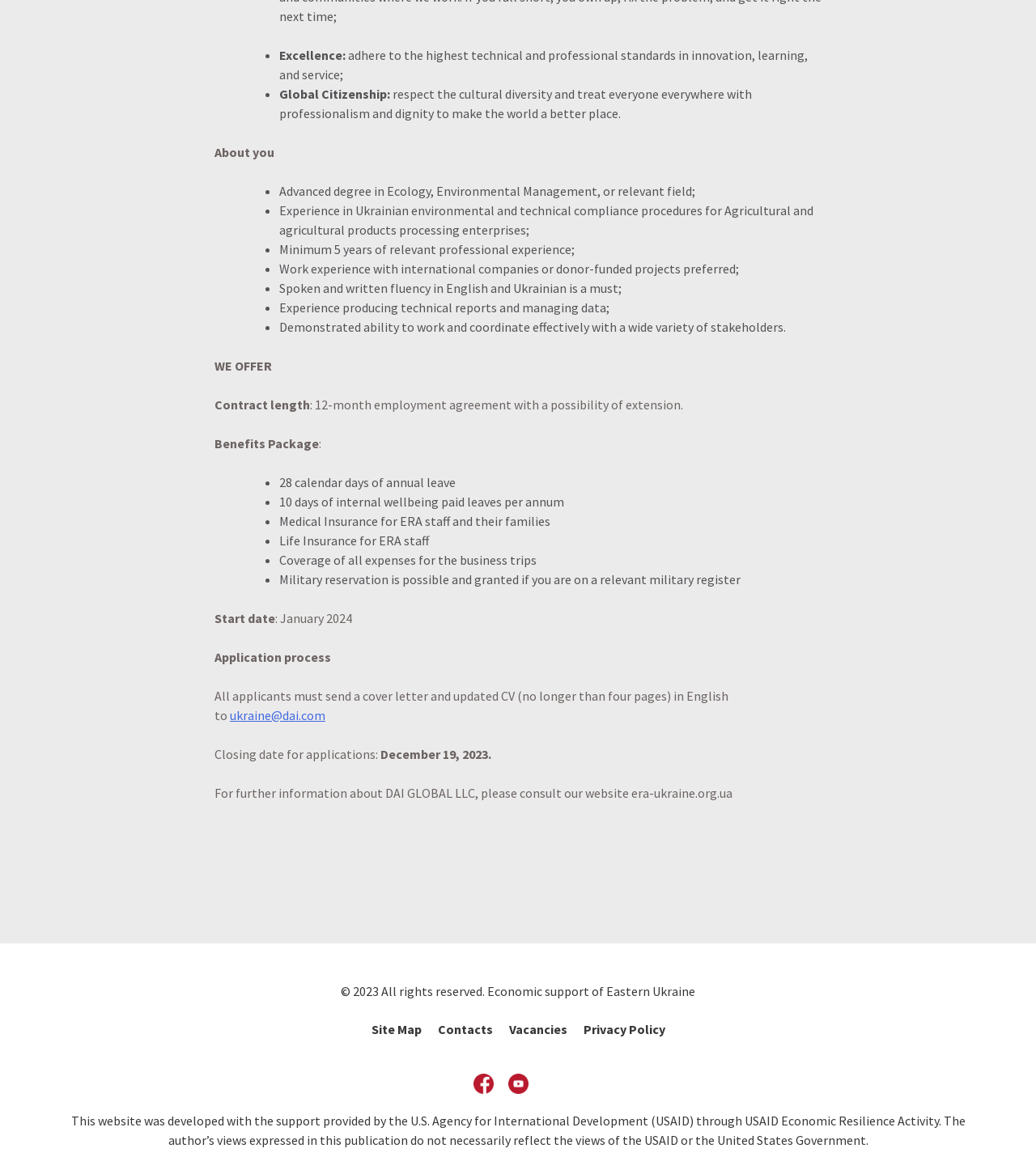Provide the bounding box coordinates of the area you need to click to execute the following instruction: "Click the 'Vacancies' link to view job openings".

[0.491, 0.87, 0.547, 0.884]